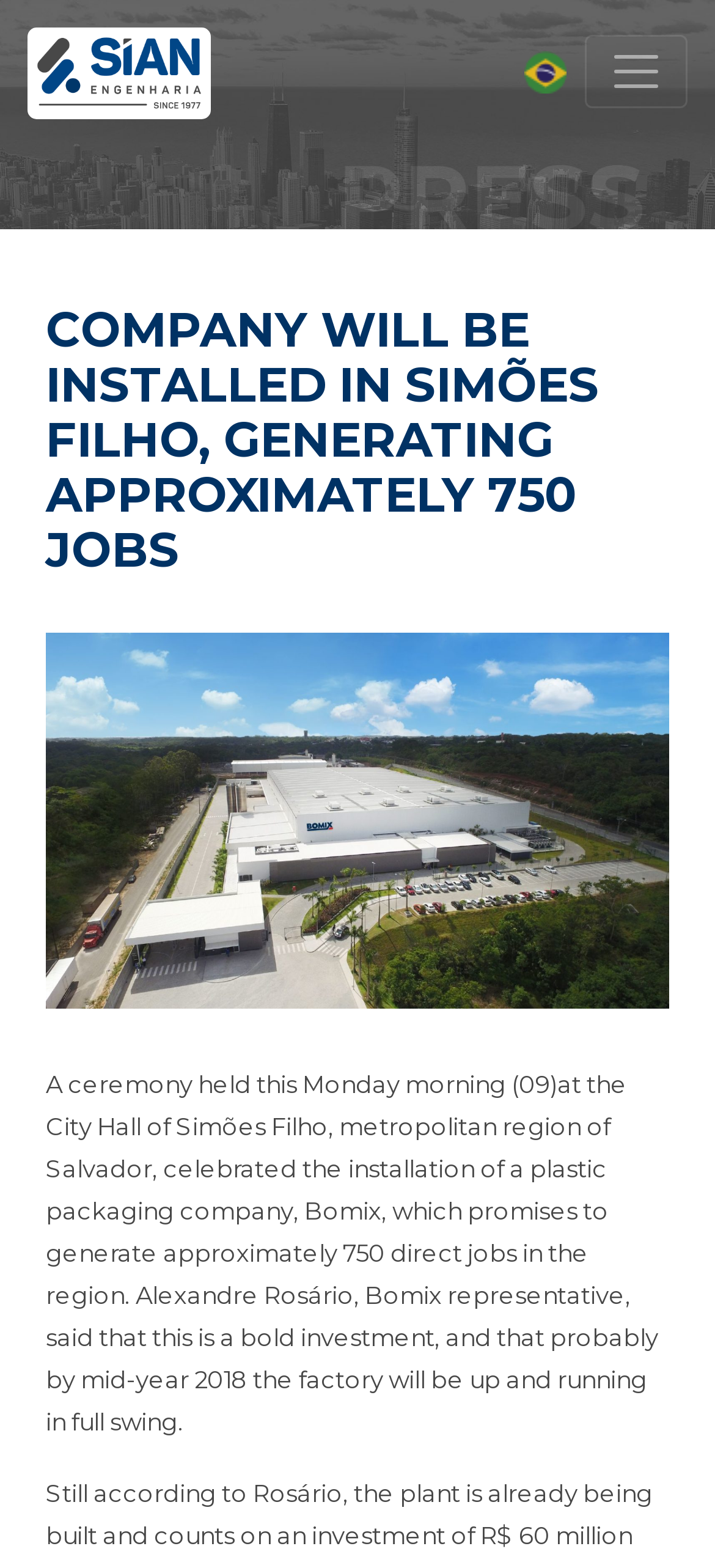Find the bounding box of the element with the following description: "alt="SIAN"". The coordinates must be four float numbers between 0 and 1, formatted as [left, top, right, bottom].

[0.038, 0.018, 0.295, 0.076]